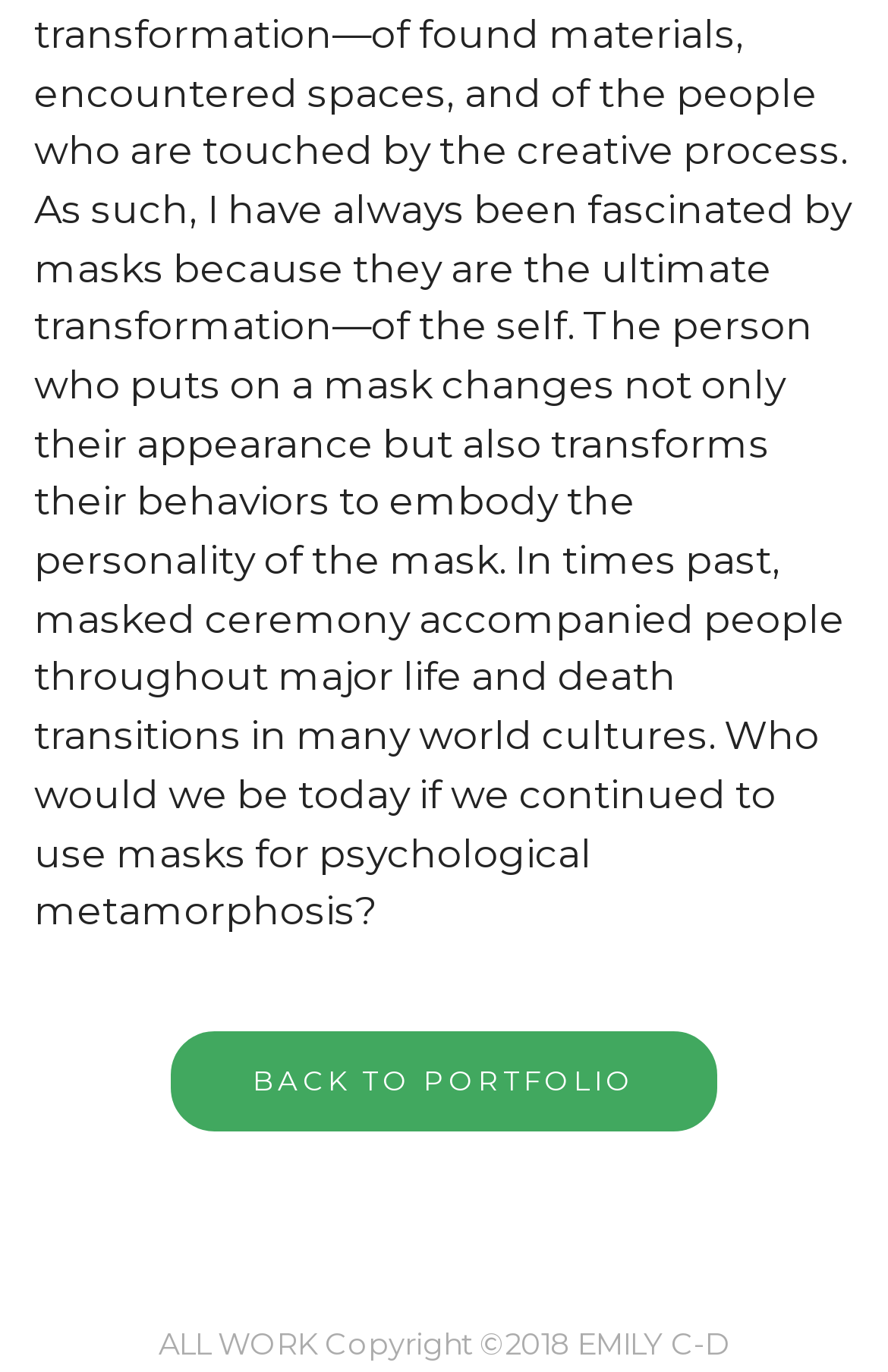Given the element description: "BACK TO PORTFOLIO", predict the bounding box coordinates of this UI element. The coordinates must be four float numbers between 0 and 1, given as [left, top, right, bottom].

[0.192, 0.751, 0.808, 0.824]